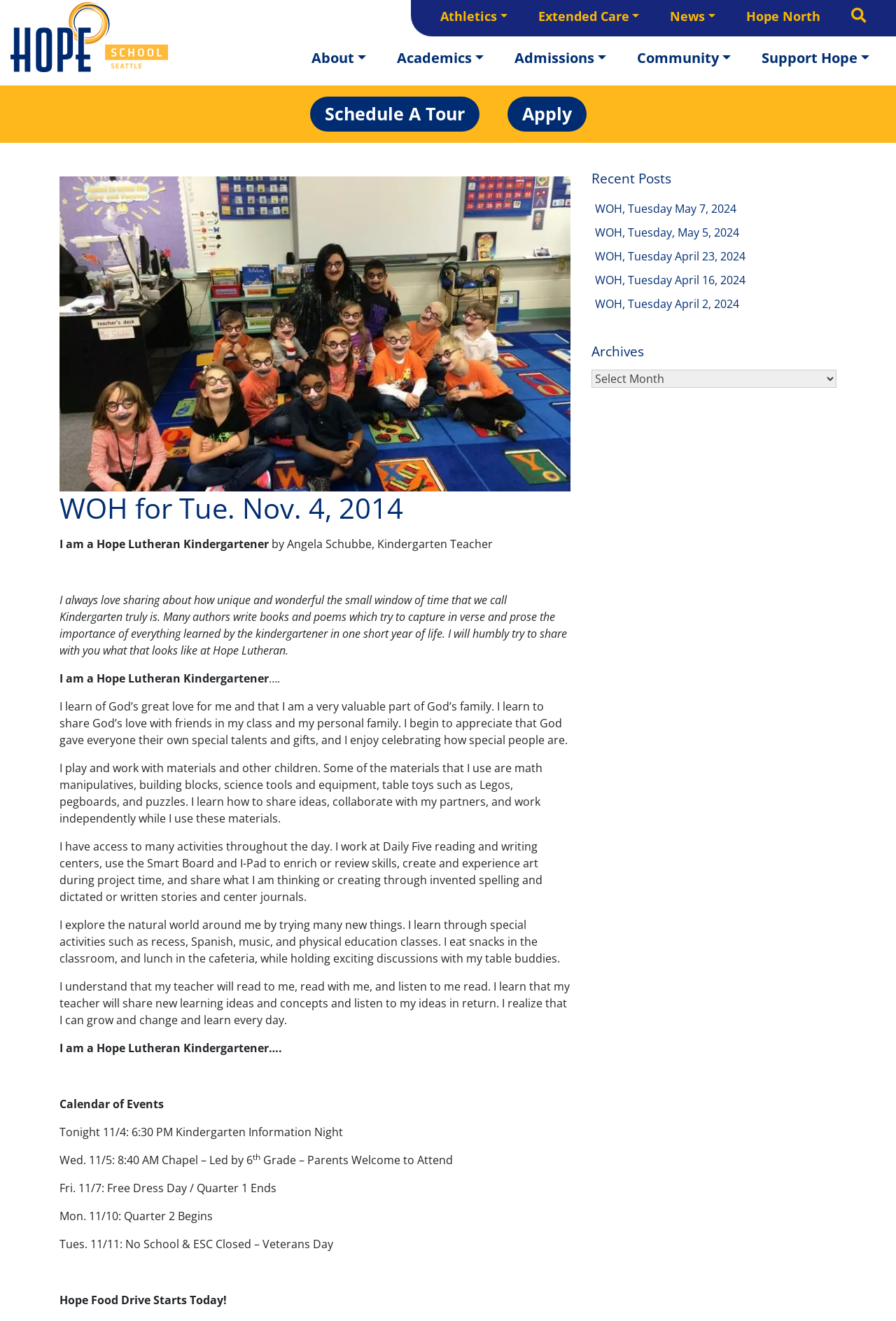Use a single word or phrase to answer the question: What is the purpose of the 'Schedule A Tour' link?

To schedule a tour of the school